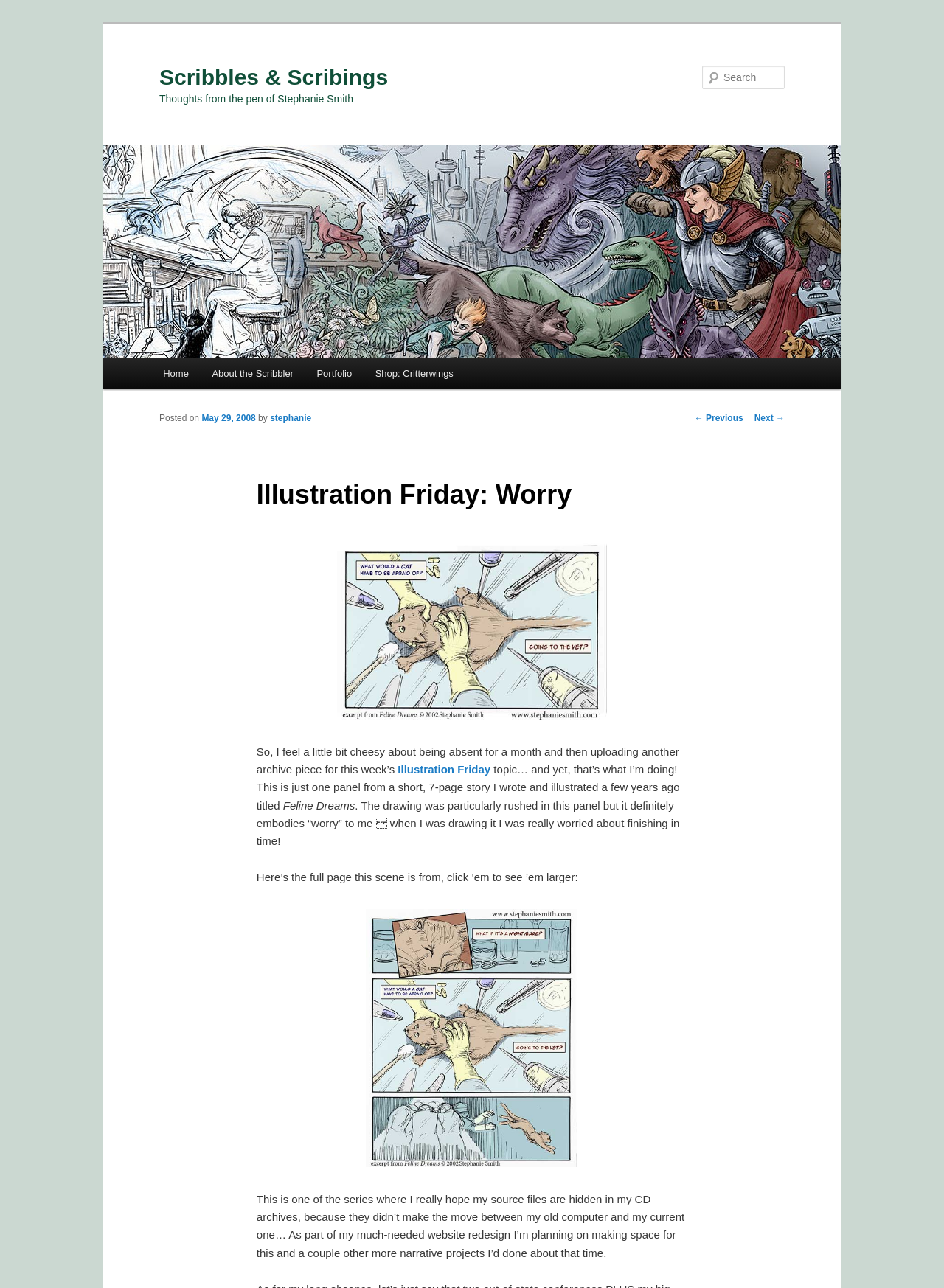What is the name of the blog?
Based on the visual content, answer with a single word or a brief phrase.

Scribbles & Scribings